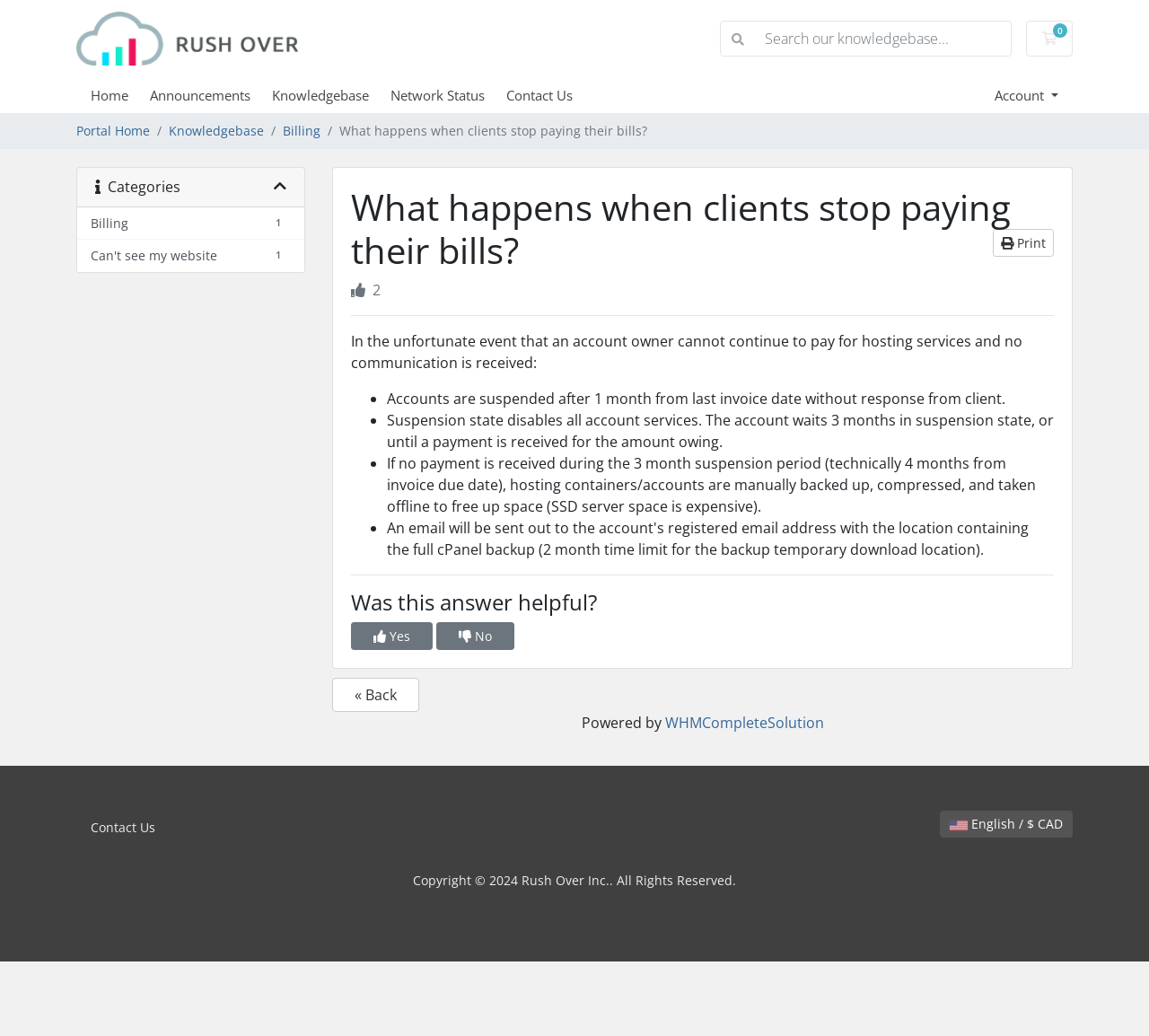Please identify the bounding box coordinates of the element I need to click to follow this instruction: "Go to the home page".

[0.079, 0.083, 0.13, 0.101]